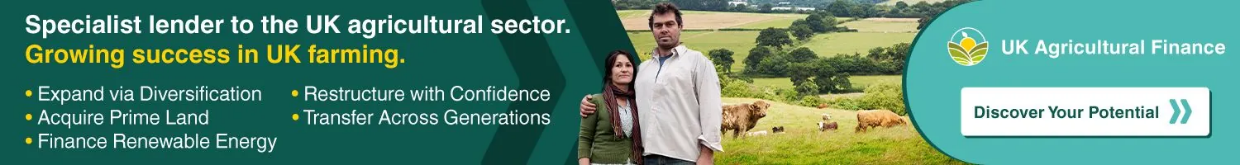Give a one-word or short phrase answer to this question: 
What is one of the key services offered by UK Agricultural Finance?

Financing renewable energy projects